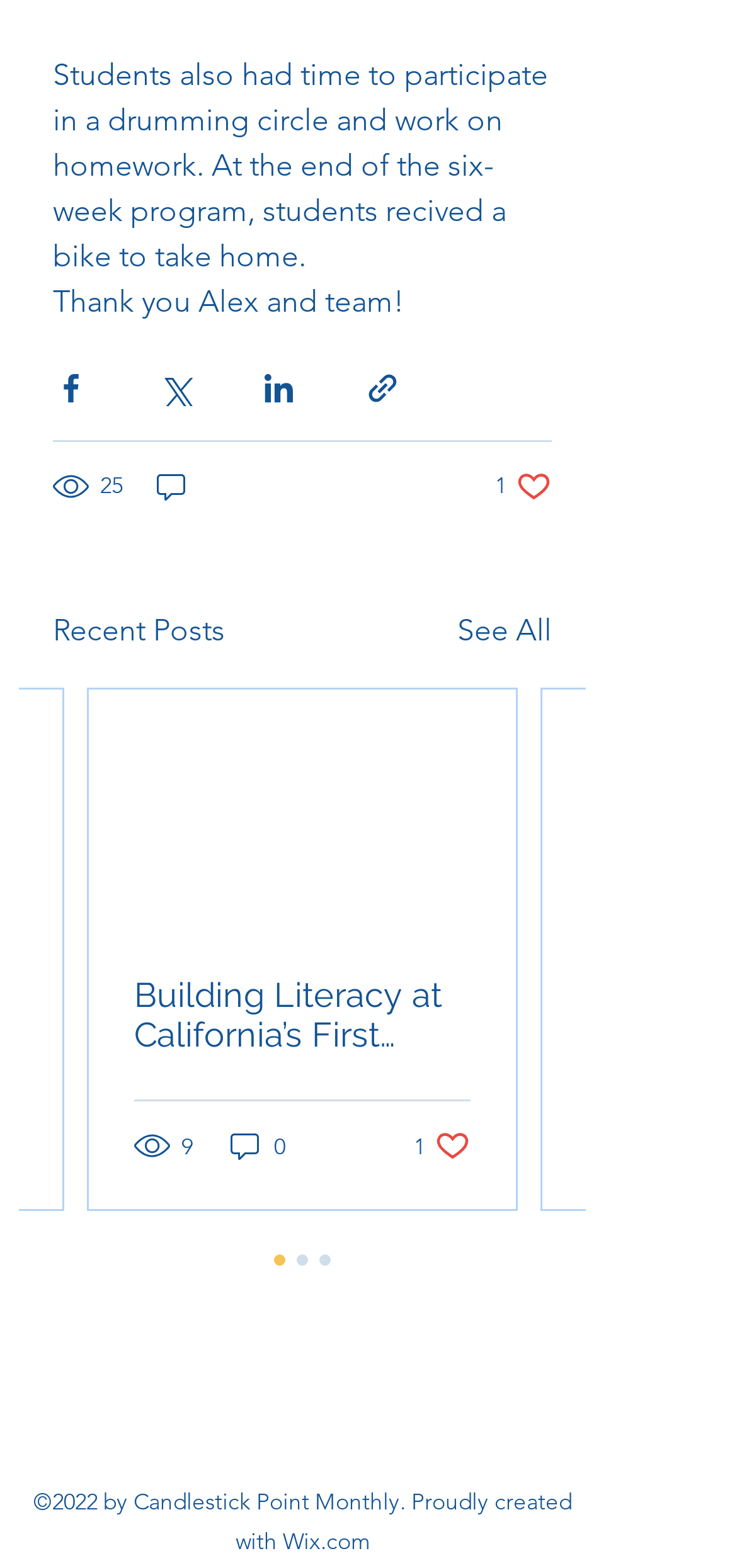Please identify the bounding box coordinates of the region to click in order to complete the given instruction: "Visit Instagram". The coordinates should be four float numbers between 0 and 1, i.e., [left, top, right, bottom].

[0.231, 0.895, 0.282, 0.919]